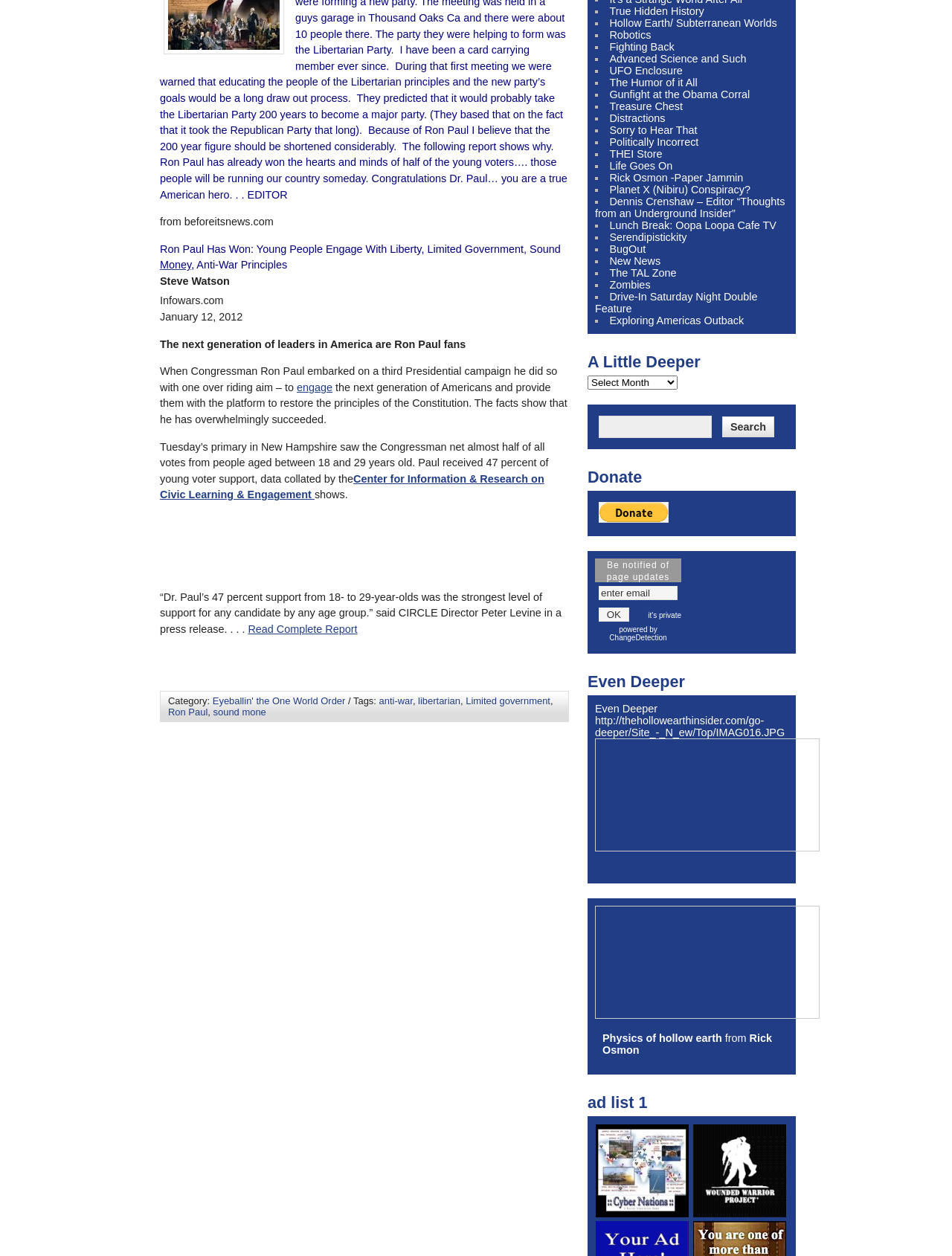Given the description: "Fighting Back", determine the bounding box coordinates of the UI element. The coordinates should be formatted as four float numbers between 0 and 1, [left, top, right, bottom].

[0.64, 0.033, 0.708, 0.042]